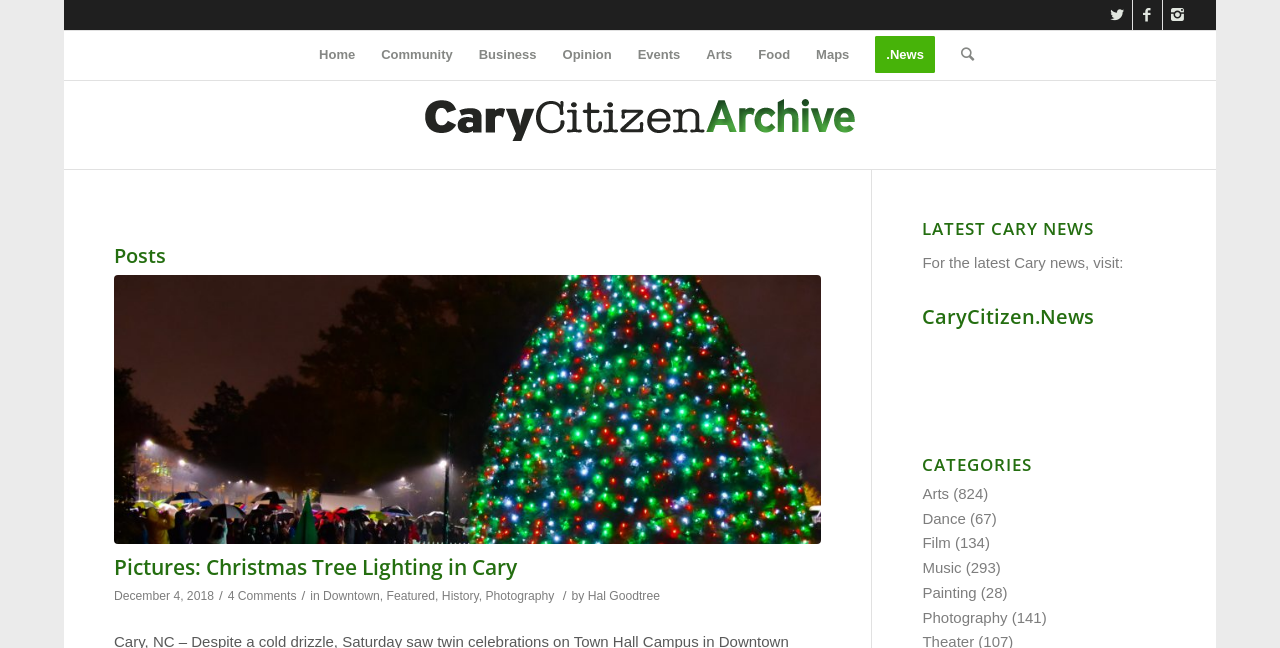Determine the bounding box coordinates of the clickable element necessary to fulfill the instruction: "View Pictures: Christmas Tree Lighting in Cary". Provide the coordinates as four float numbers within the 0 to 1 range, i.e., [left, top, right, bottom].

[0.089, 0.853, 0.404, 0.896]